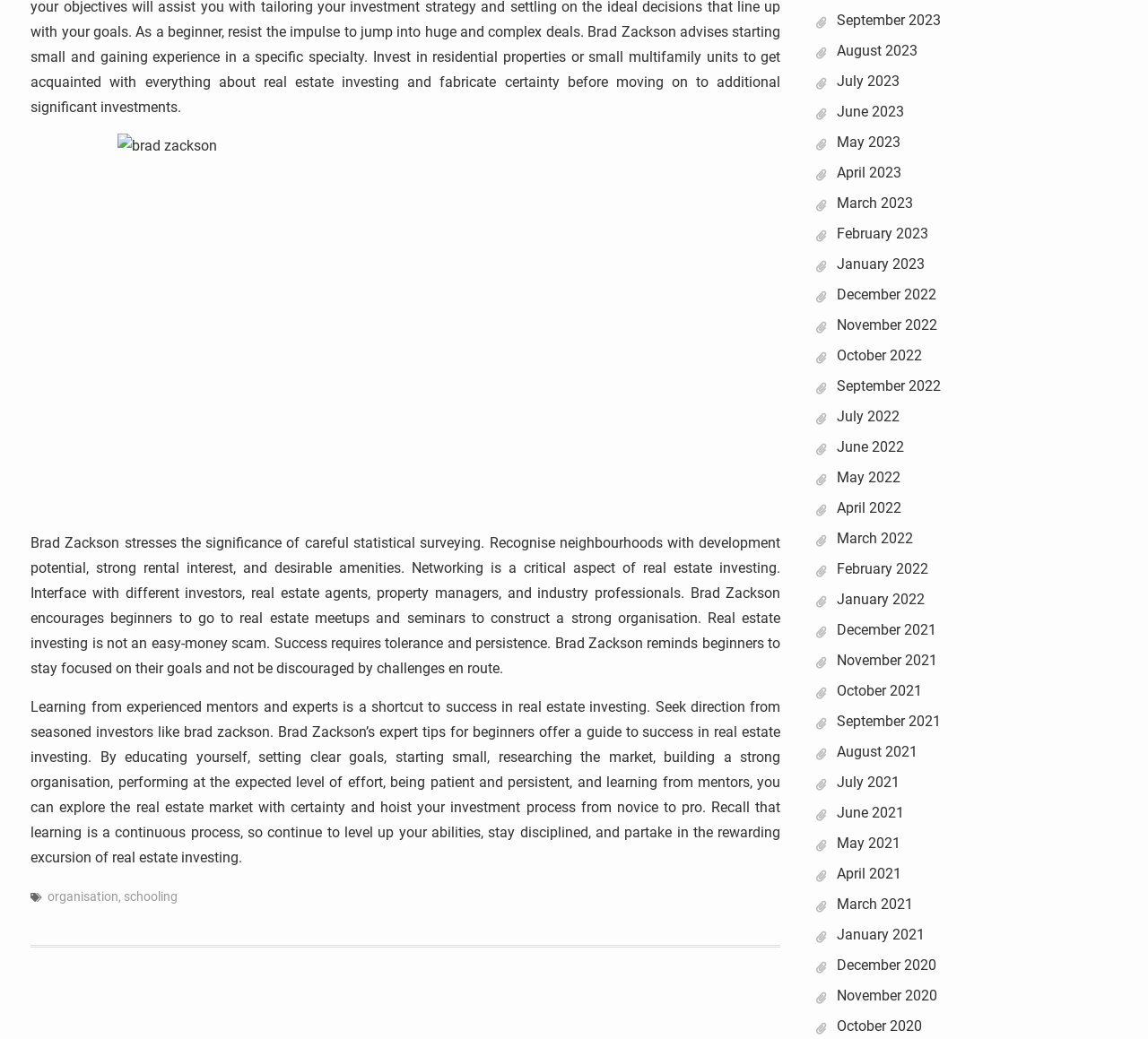Specify the bounding box coordinates of the area to click in order to execute this command: 'View the 'September 2023' article'. The coordinates should consist of four float numbers ranging from 0 to 1, and should be formatted as [left, top, right, bottom].

[0.729, 0.011, 0.82, 0.028]